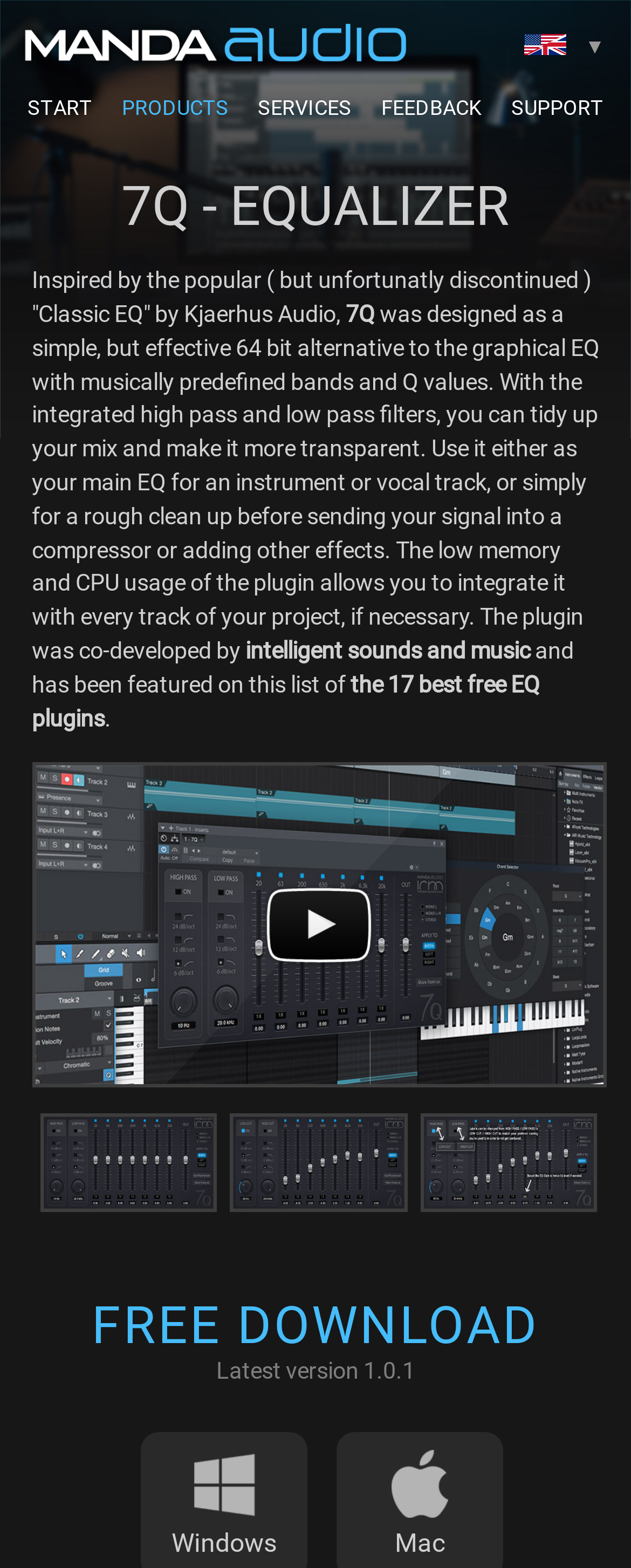Locate the bounding box coordinates of the element you need to click to accomplish the task described by this instruction: "Click the FREE DOWNLOAD button".

[0.145, 0.826, 0.855, 0.865]